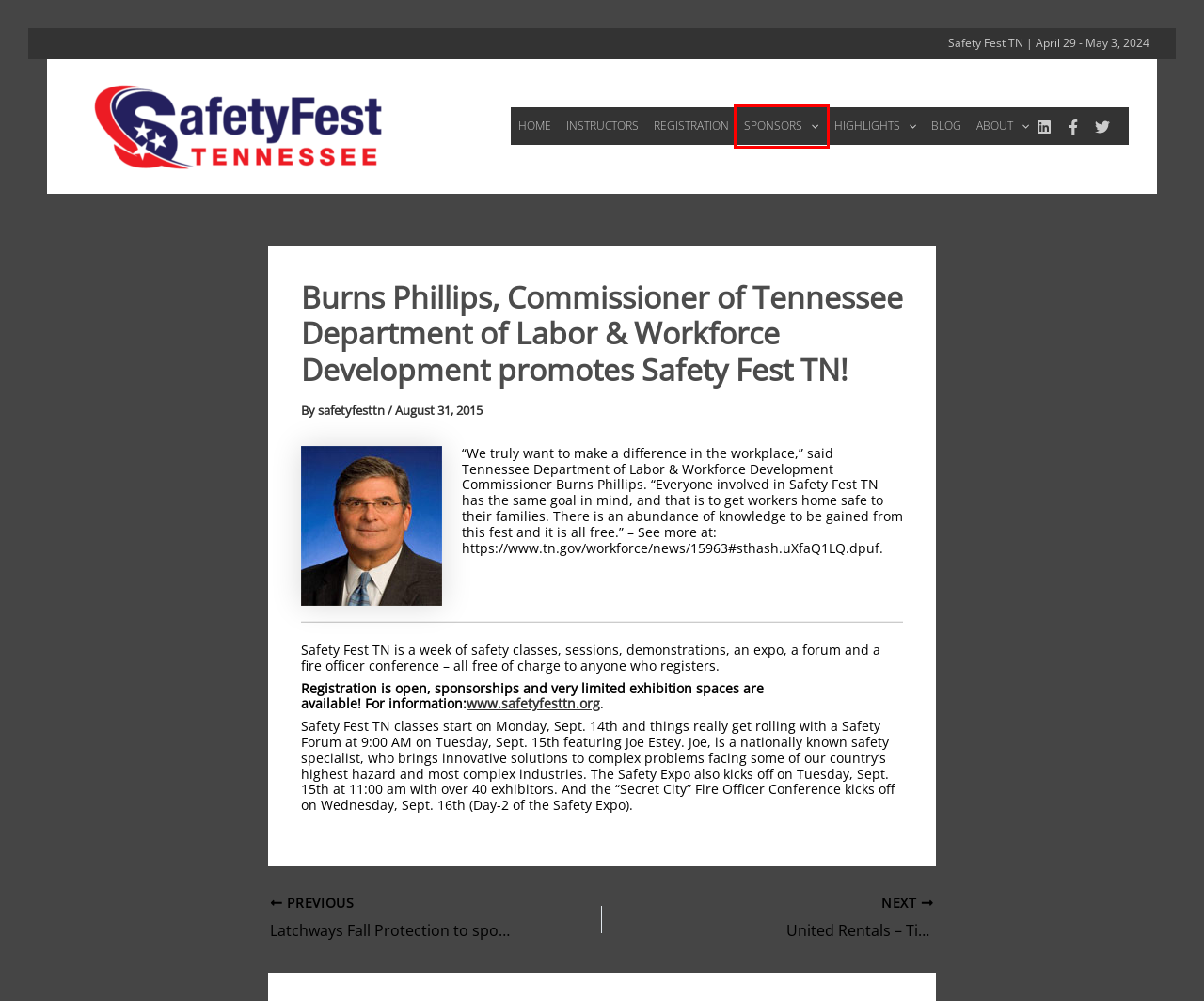With the provided screenshot showing a webpage and a red bounding box, determine which webpage description best fits the new page that appears after clicking the element inside the red box. Here are the options:
A. Blog – Safety Fest TN
B. Instructors – Safety Fest TN
C. Highlights – Safety Fest TN
D. Safety Fest TN
E. Registration – Safety Fest TN
F. About Us – Safety Fest TN
G. Sponsors – Safety Fest TN
H. United Rentals – Title Sponsor of Safety Fest TN! – Safety Fest TN

G